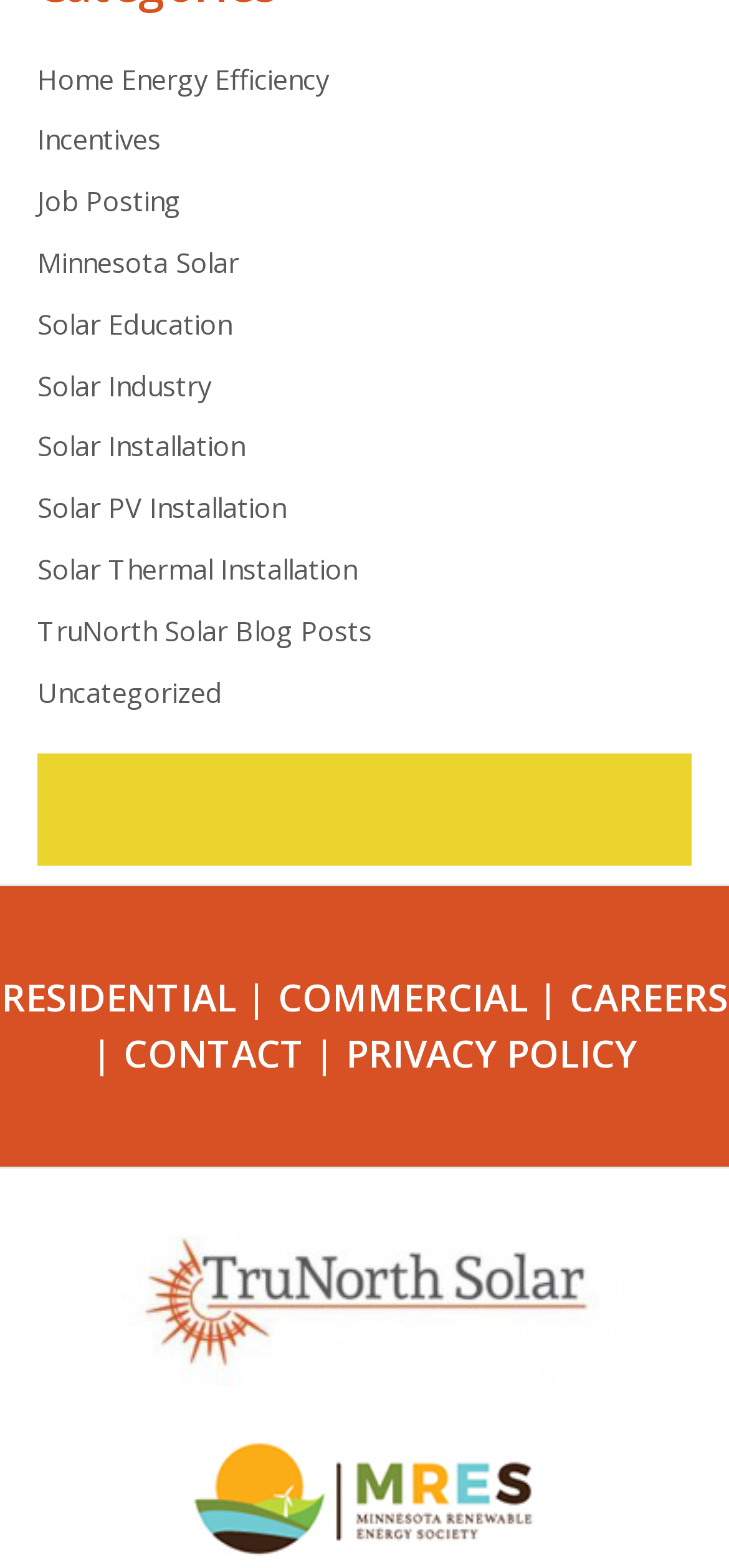Locate the bounding box coordinates of the clickable part needed for the task: "View CAREERS".

[0.781, 0.62, 0.999, 0.652]